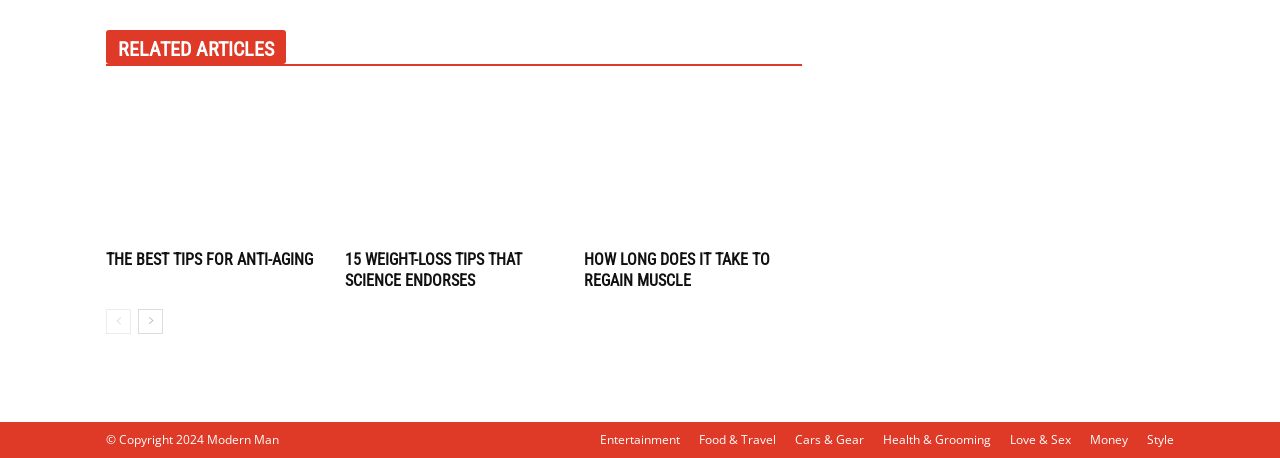Give a one-word or short phrase answer to the question: 
How many article links are there?

6